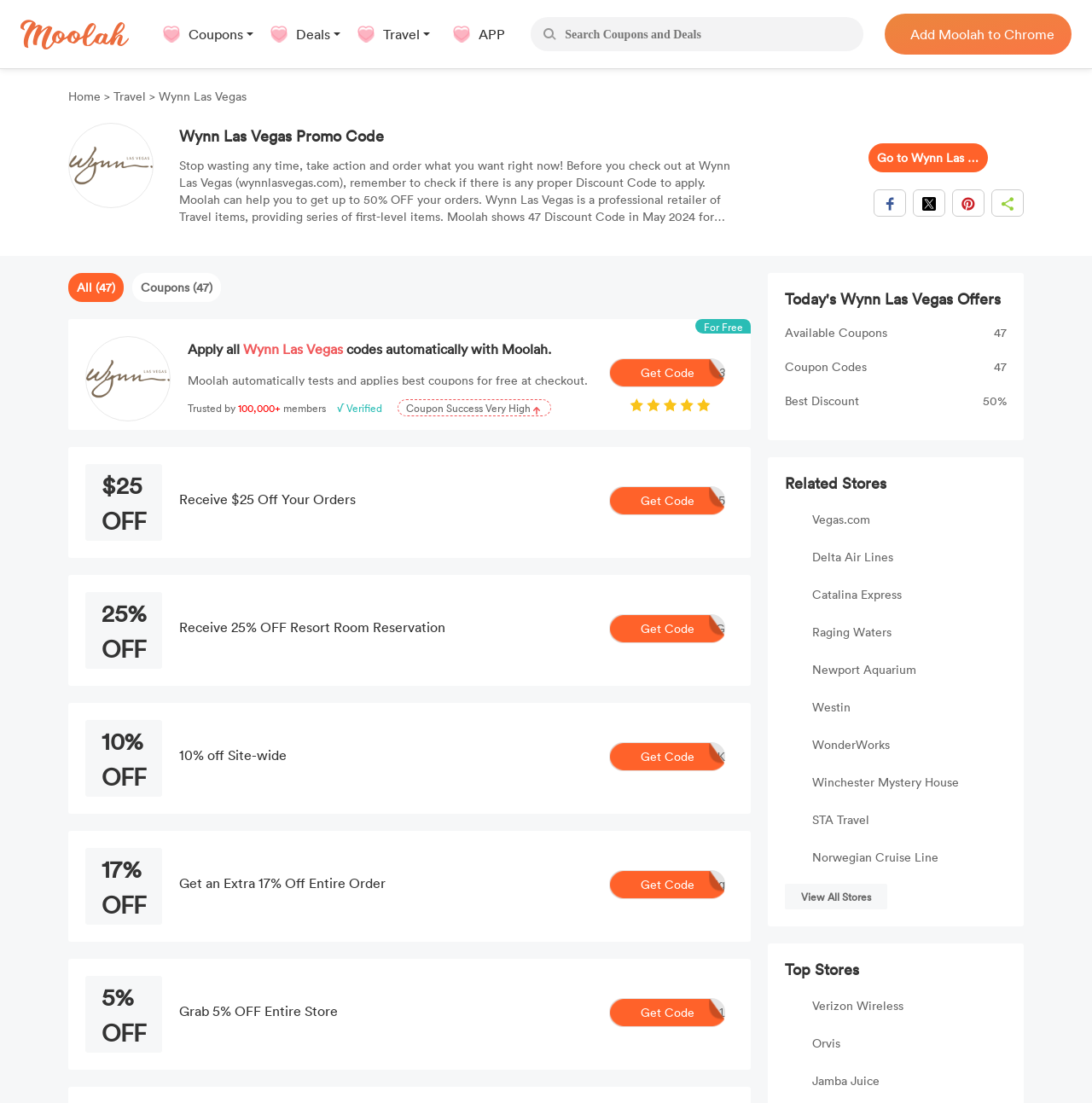Find the bounding box coordinates of the clickable region needed to perform the following instruction: "Search Coupons and Deals". The coordinates should be provided as four float numbers between 0 and 1, i.e., [left, top, right, bottom].

[0.486, 0.015, 0.791, 0.046]